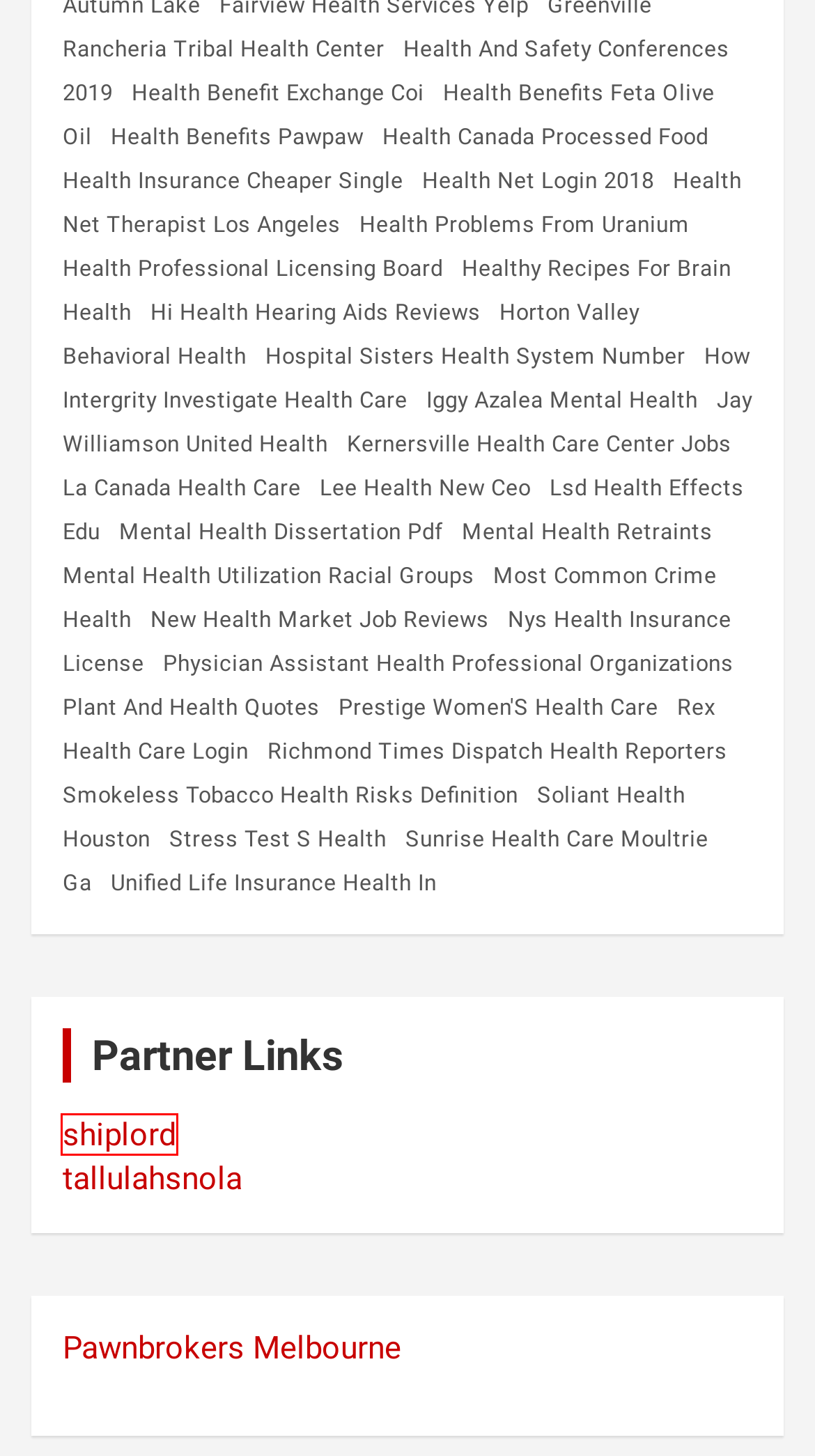Consider the screenshot of a webpage with a red bounding box around an element. Select the webpage description that best corresponds to the new page after clicking the element inside the red bounding box. Here are the candidates:
A. Lee Health New Ceo – Vayafail
B. Physician Assistant Health Professional Organizations – Vayafail
C. Nys Health Insurance License – Vayafail
D. Soliant Health Houston – Vayafail
E. New Health Market Job Reviews – Vayafail
F. Shiplord – Technology Loves You
G. Tallulahsnola – There is a Fashion
H. Prestige Women’S Health Care – Vayafail

F